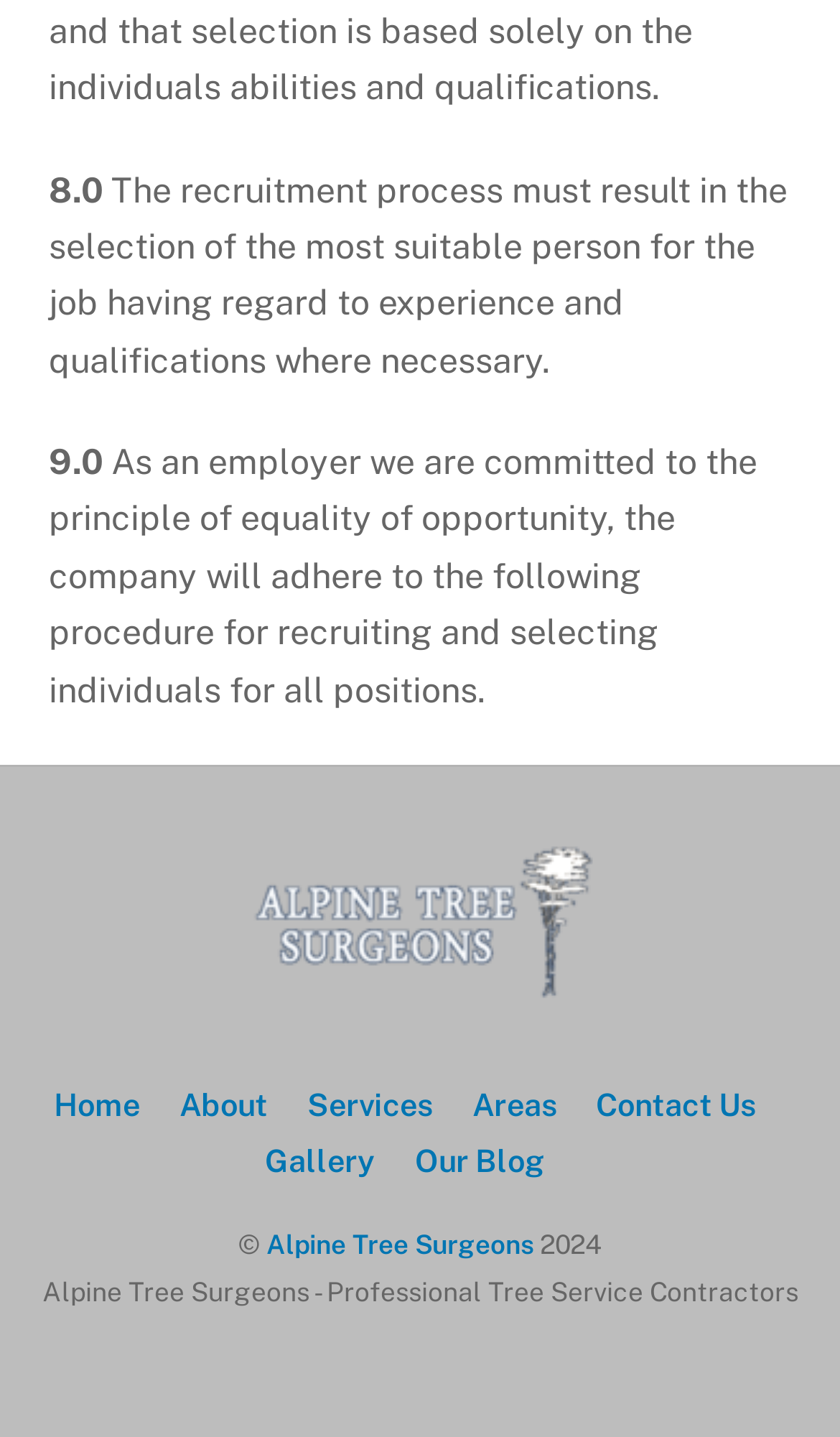What is the name of the company?
Answer with a single word or phrase by referring to the visual content.

Alpine Tree Surgeons